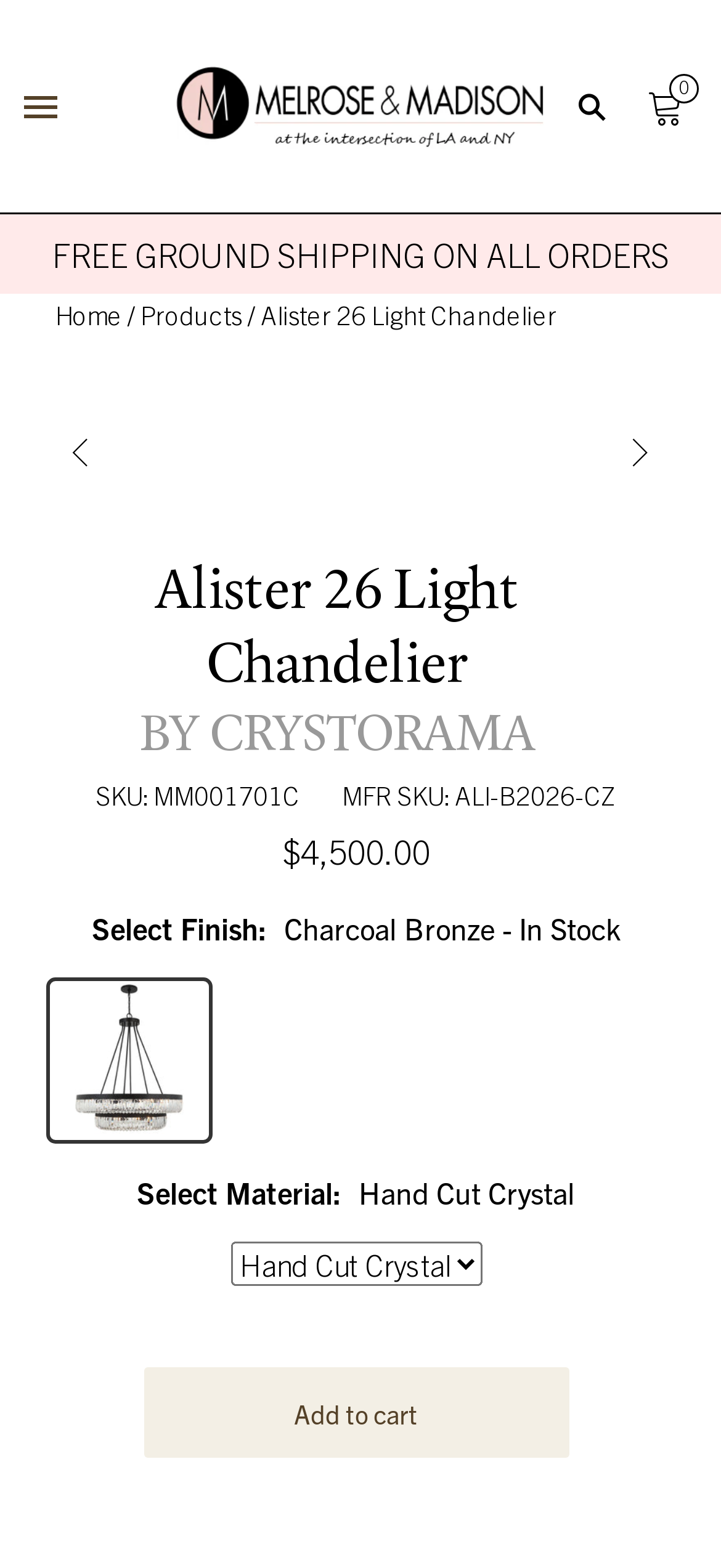Please identify the bounding box coordinates of the element I need to click to follow this instruction: "Click the menu button".

[0.026, 0.057, 0.087, 0.078]